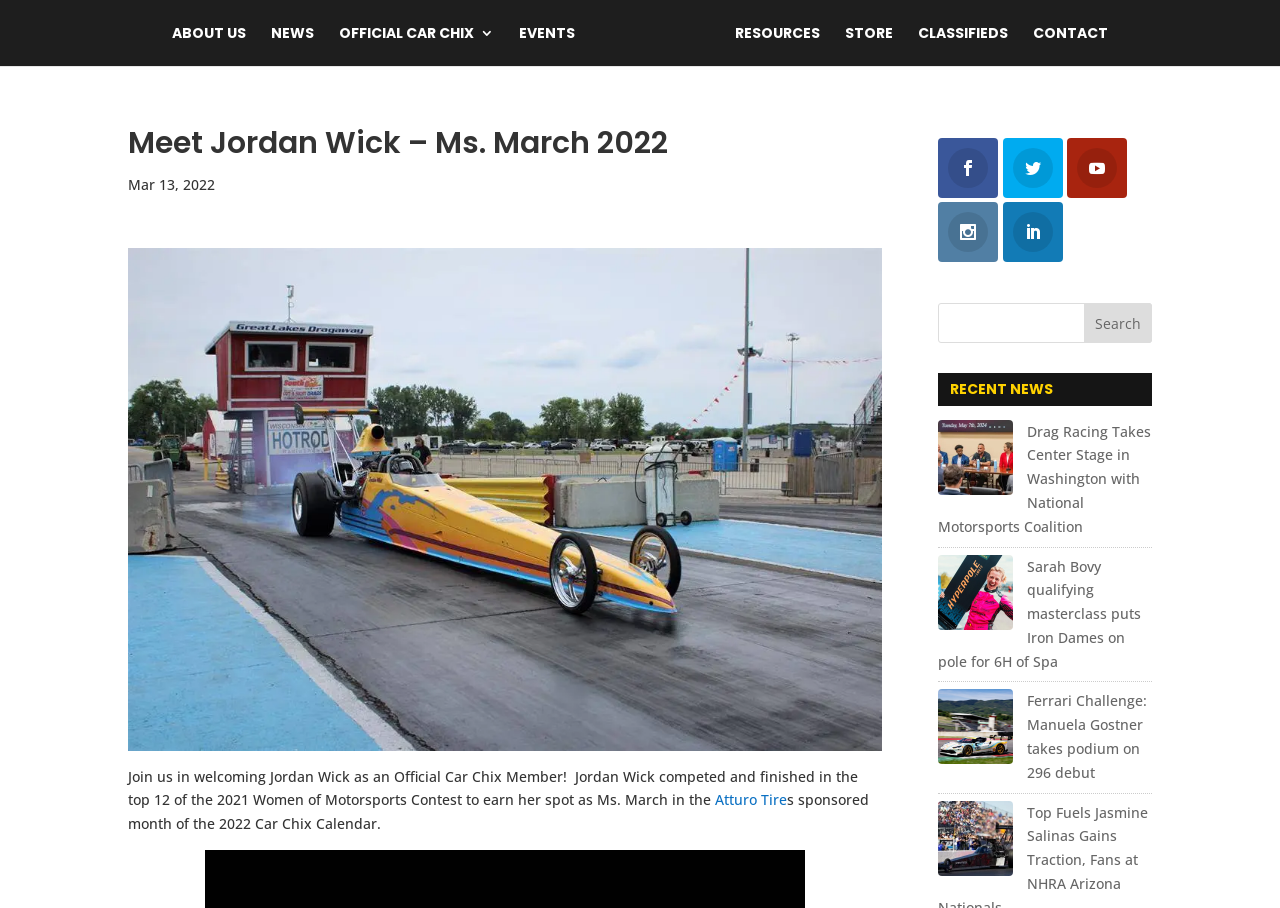How many news articles are listed on this page?
Please respond to the question with as much detail as possible.

I found the answer by looking at the link elements with the text 'Drag Racing Takes Center Stage in Washington with National Motorsports Coalition', 'Sarah Bovy qualifying masterclass puts Iron Dames on pole for 6H of Spa', and 'Ferrari Challenge: Manuela Gostner takes podium on 296 debut' which are located below the heading element 'RECENT NEWS'.